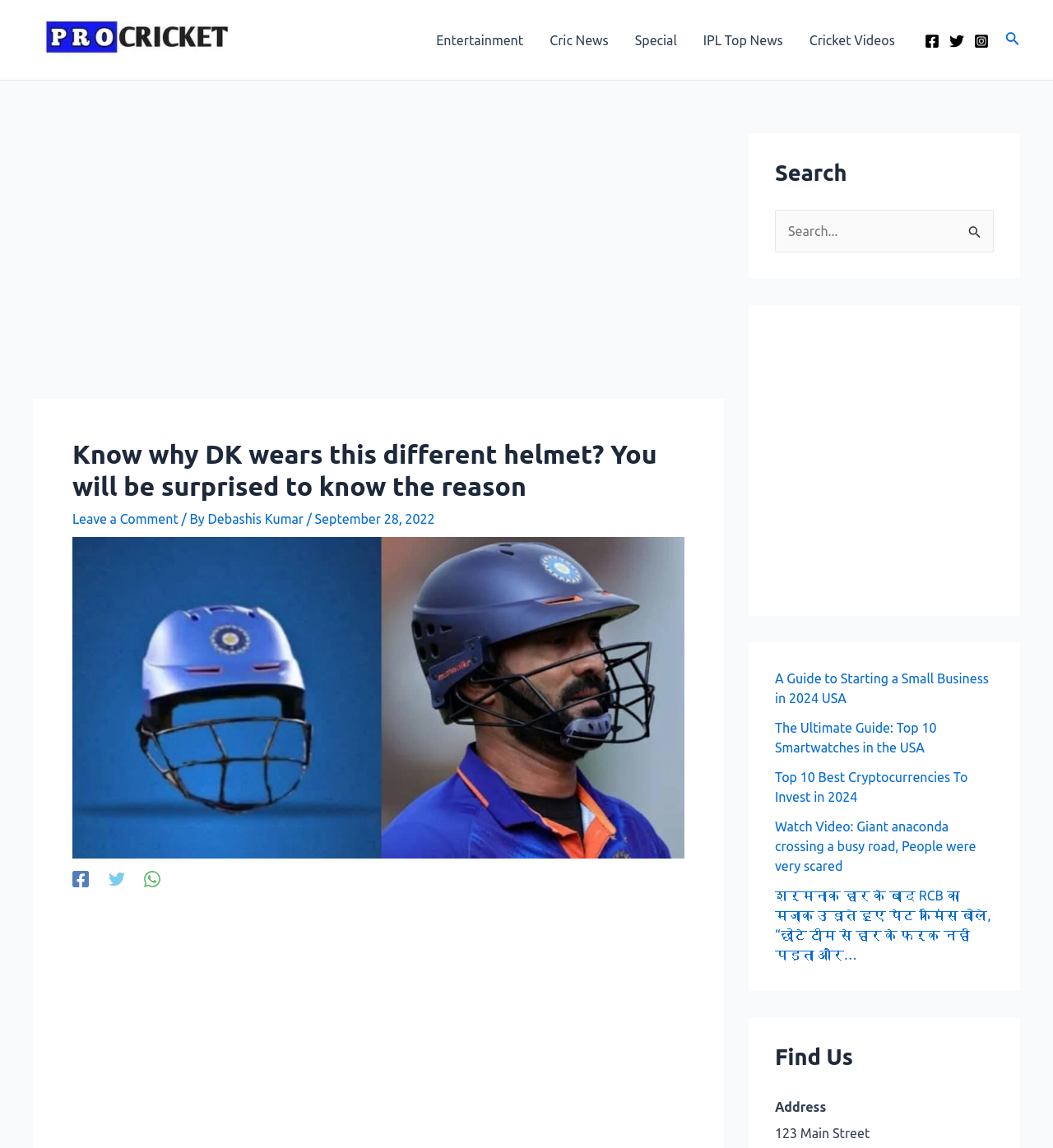Pinpoint the bounding box coordinates of the clickable element to carry out the following instruction: "Click on the 'Cric News' link."

[0.51, 0.006, 0.59, 0.063]